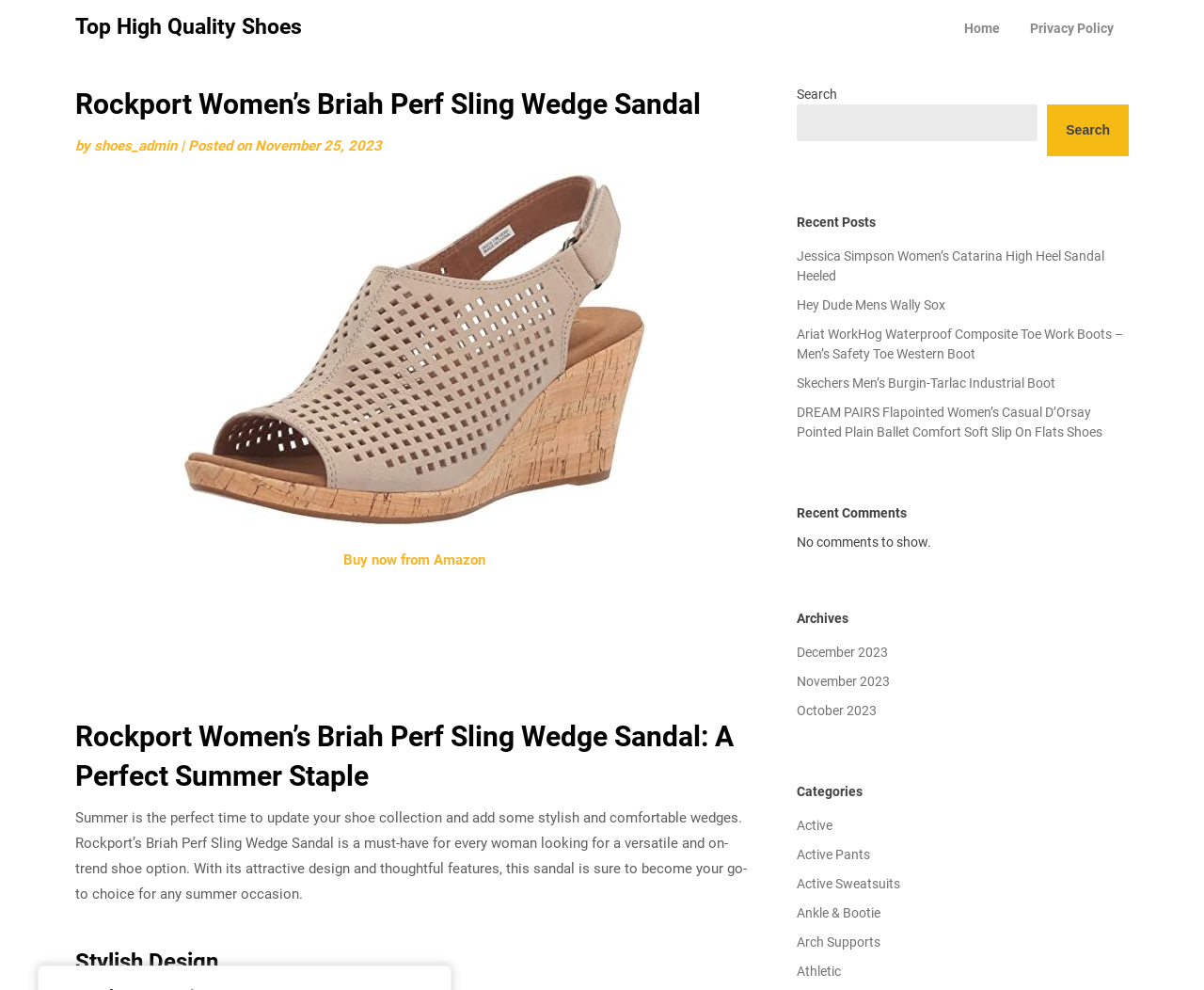What type of product is being described?
We need a detailed and meticulous answer to the question.

Based on the webpage content, specifically the heading 'Rockport Women’s Briah Perf Sling Wedge Sandal' and the image of the shoe, it is clear that the product being described is a type of shoe.